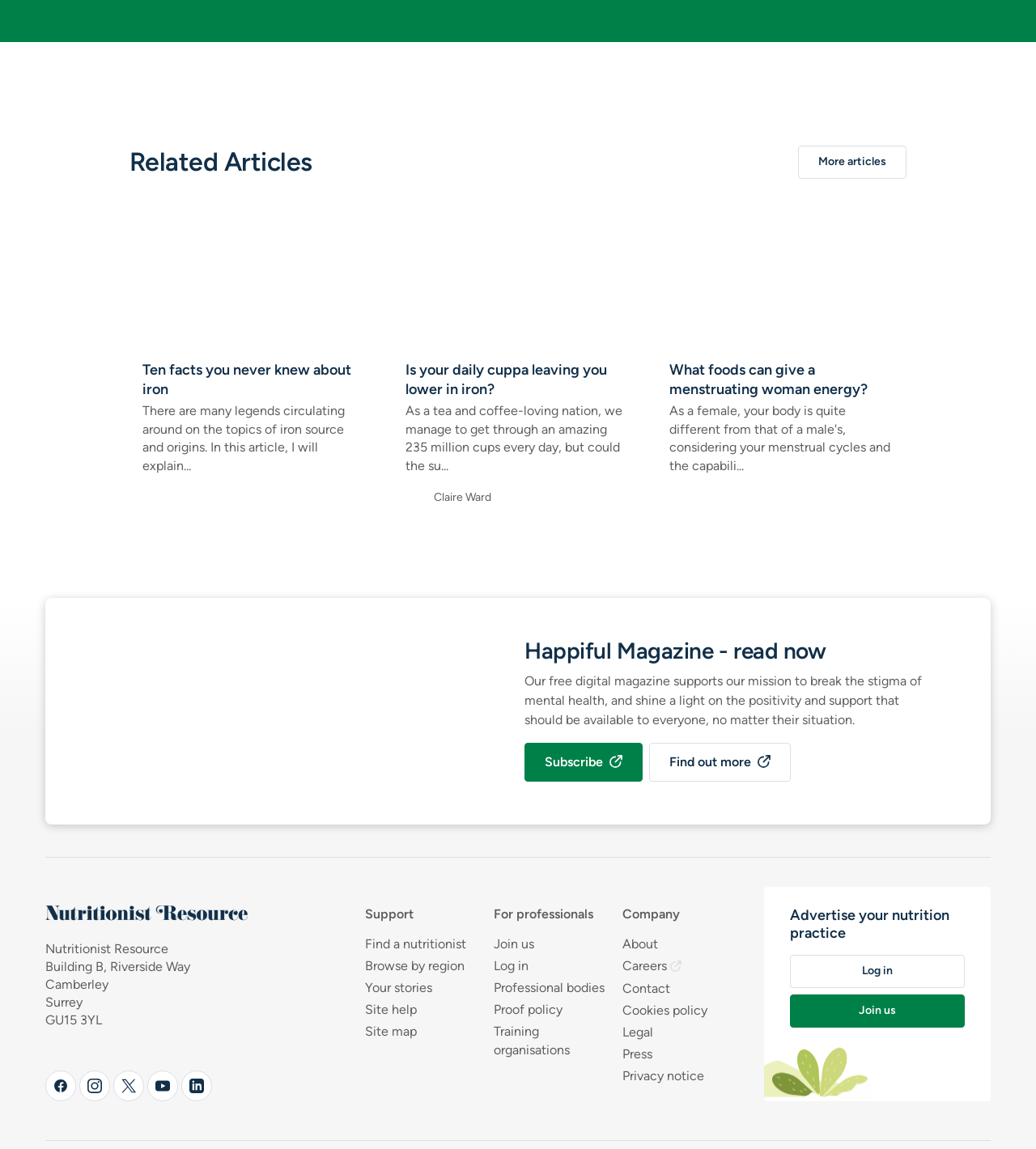What is the topic of the first article?
With the help of the image, please provide a detailed response to the question.

The first article is titled 'Ten facts you never knew about iron', which suggests that the topic of the article is iron.